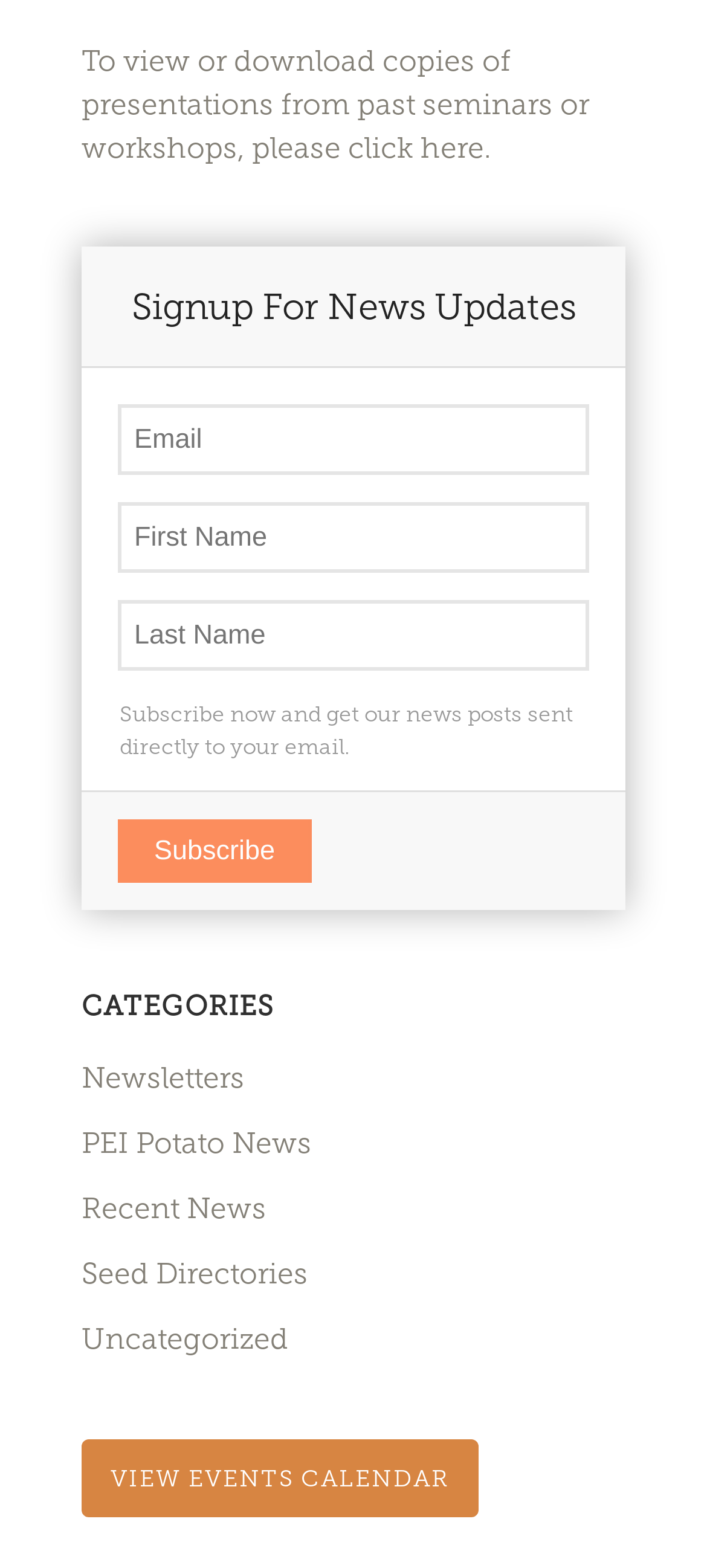Predict the bounding box of the UI element that fits this description: "PEI Potato News".

[0.115, 0.717, 0.441, 0.739]